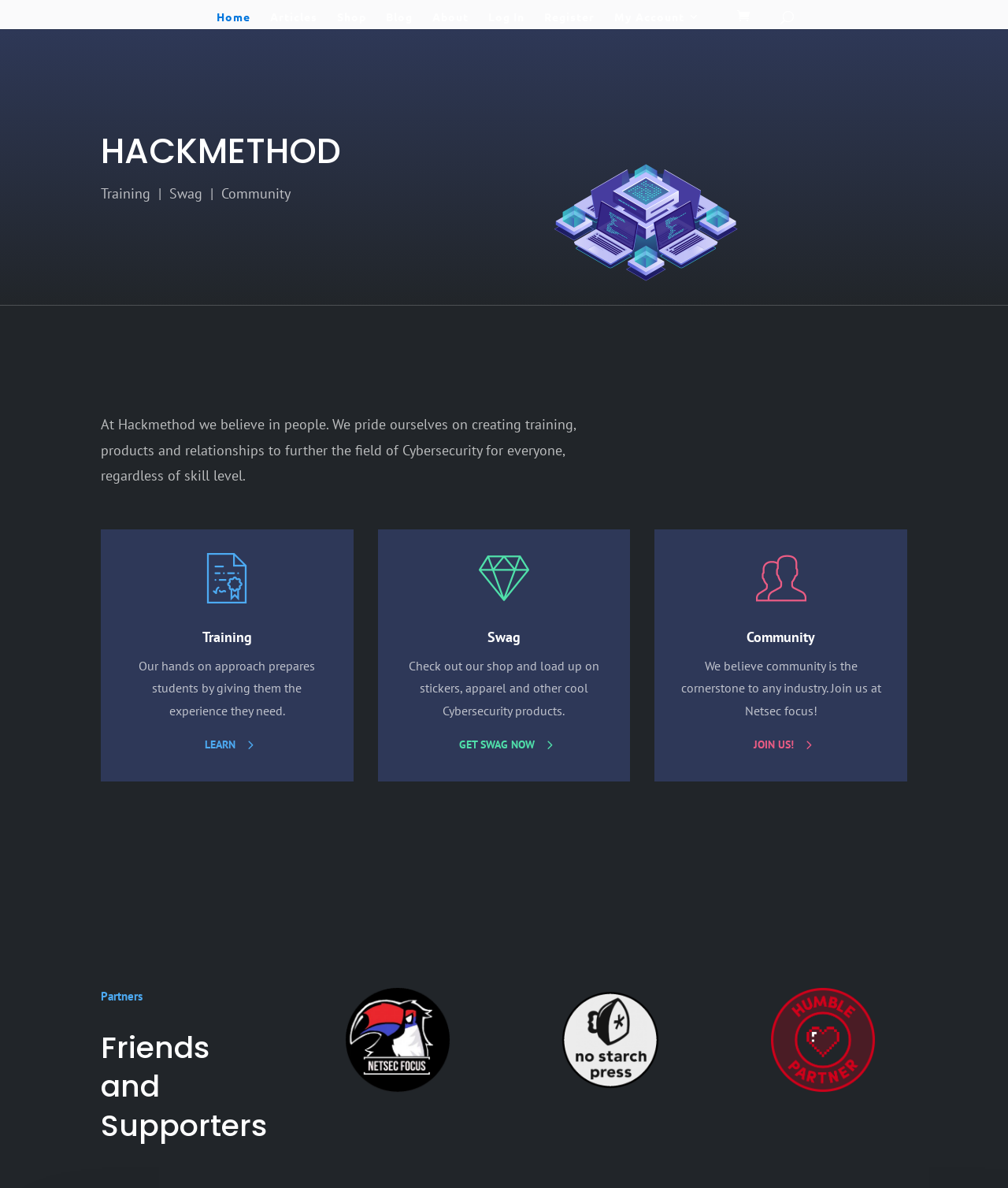Give a concise answer using only one word or phrase for this question:
What is the purpose of Hackmethod?

To further Cybersecurity